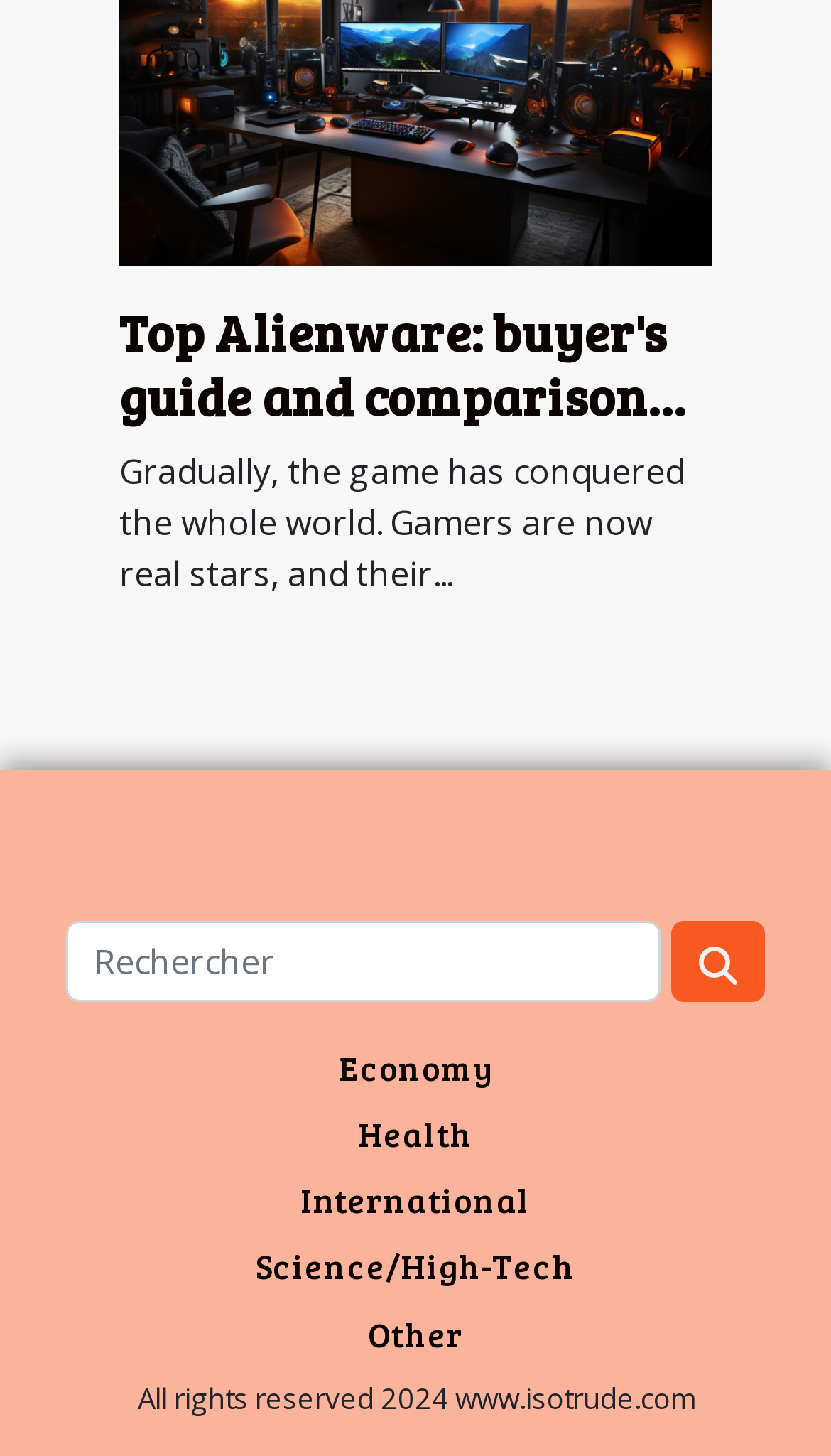Is there a copyright notice on the webpage?
From the image, respond using a single word or phrase.

Yes